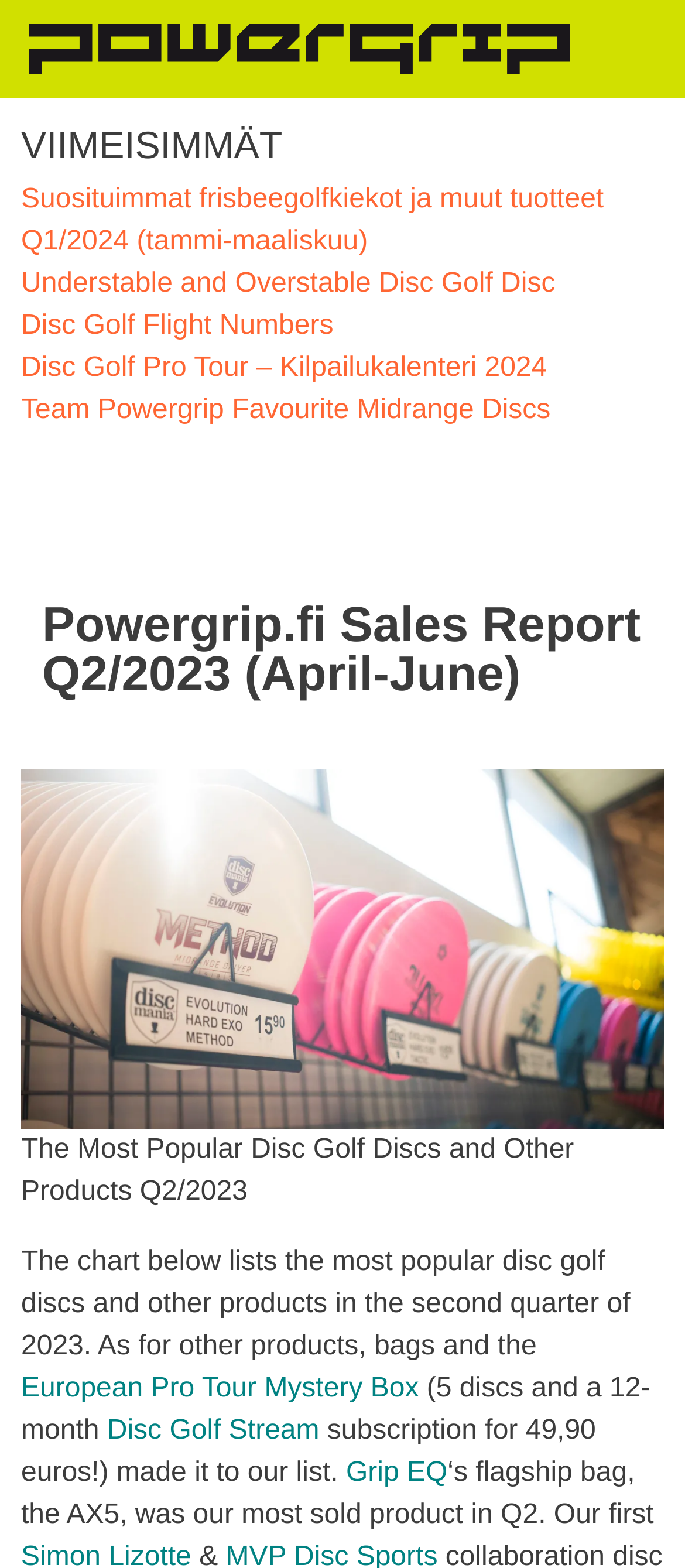Specify the bounding box coordinates for the region that must be clicked to perform the given instruction: "Read about the European Pro Tour Mystery Box".

[0.031, 0.876, 0.611, 0.895]